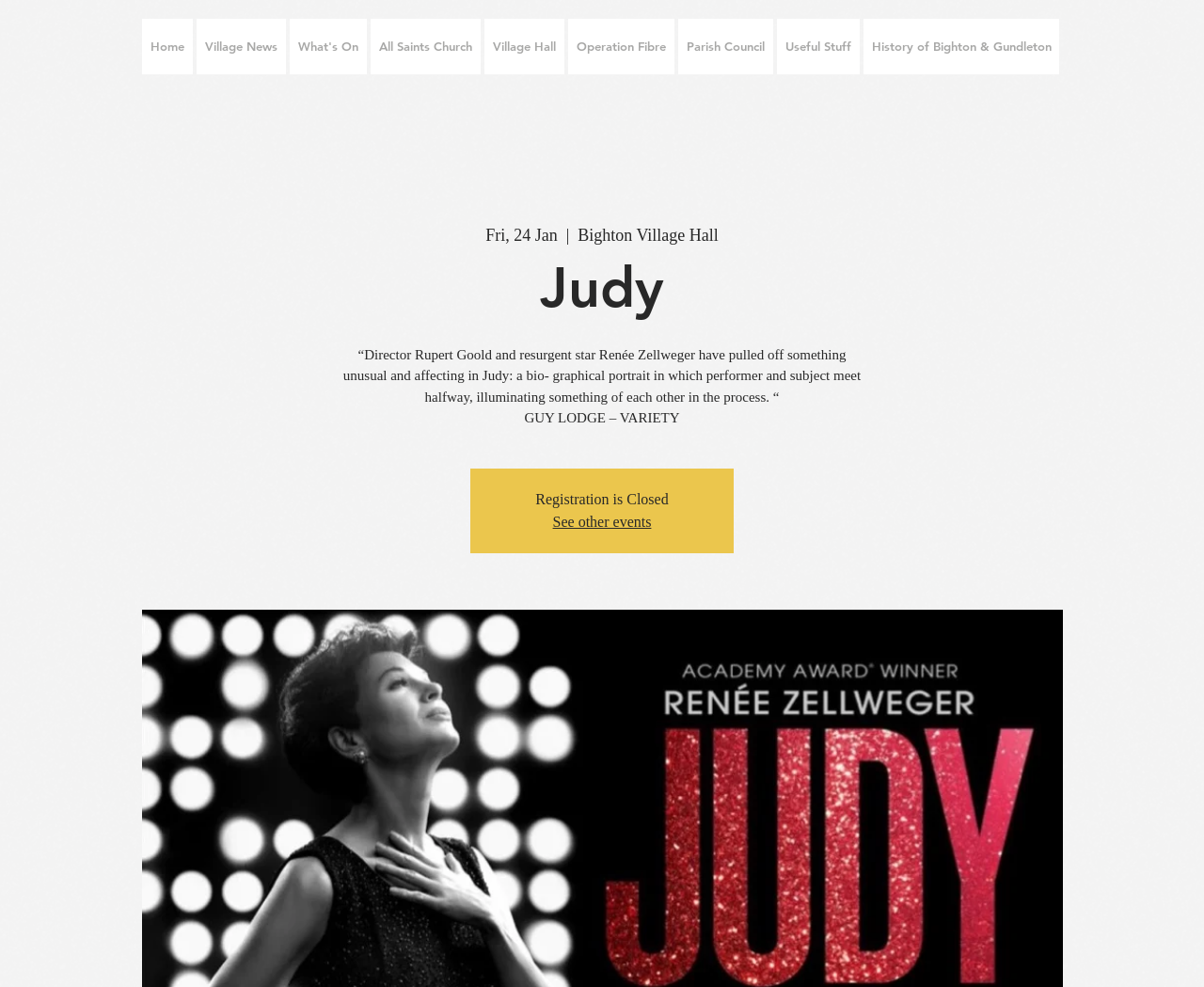Predict the bounding box of the UI element that fits this description: "See other events".

[0.459, 0.52, 0.541, 0.536]